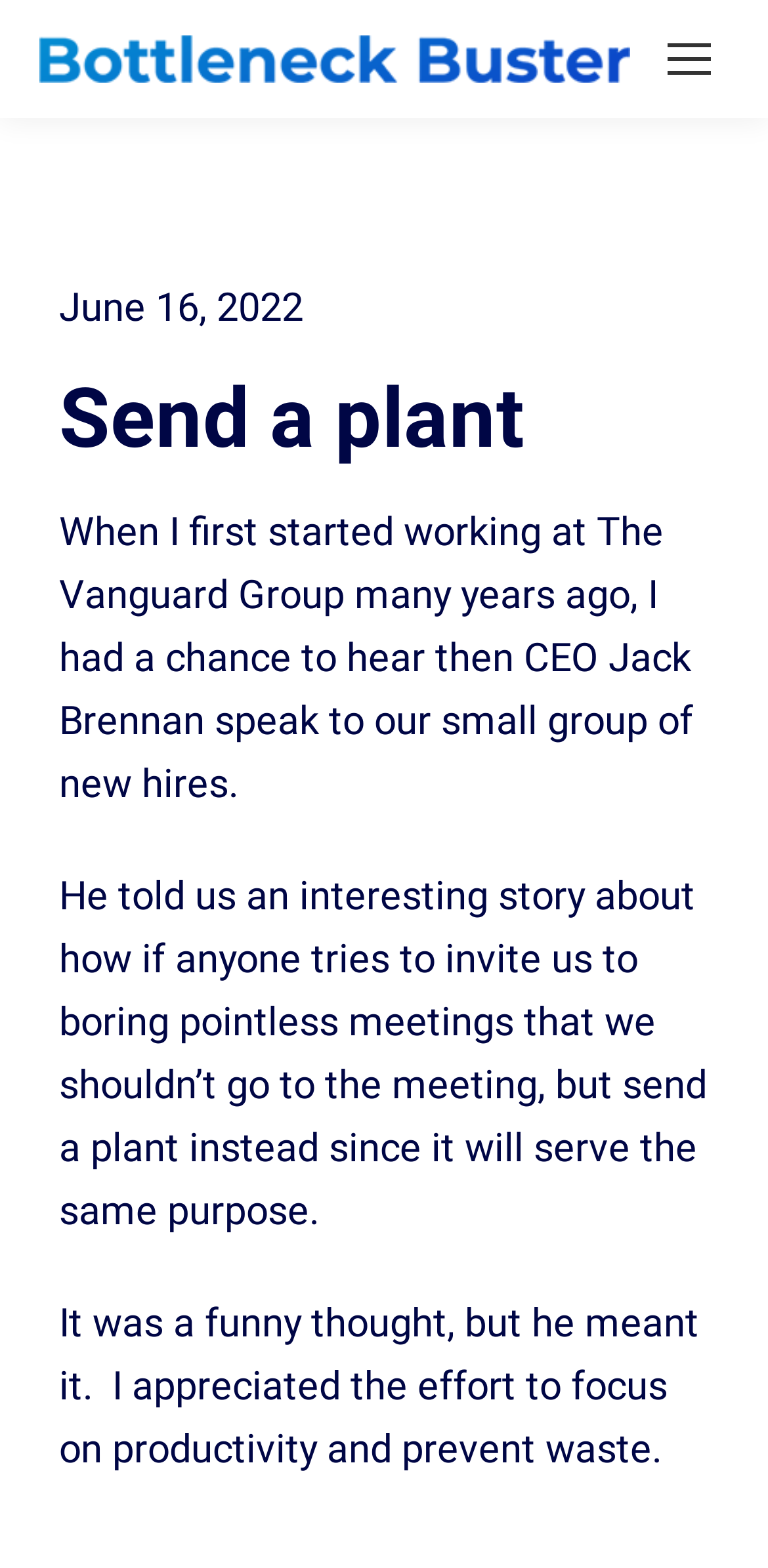Respond with a single word or phrase to the following question: What is the purpose of sending a plant to a meeting?

to serve the same purpose